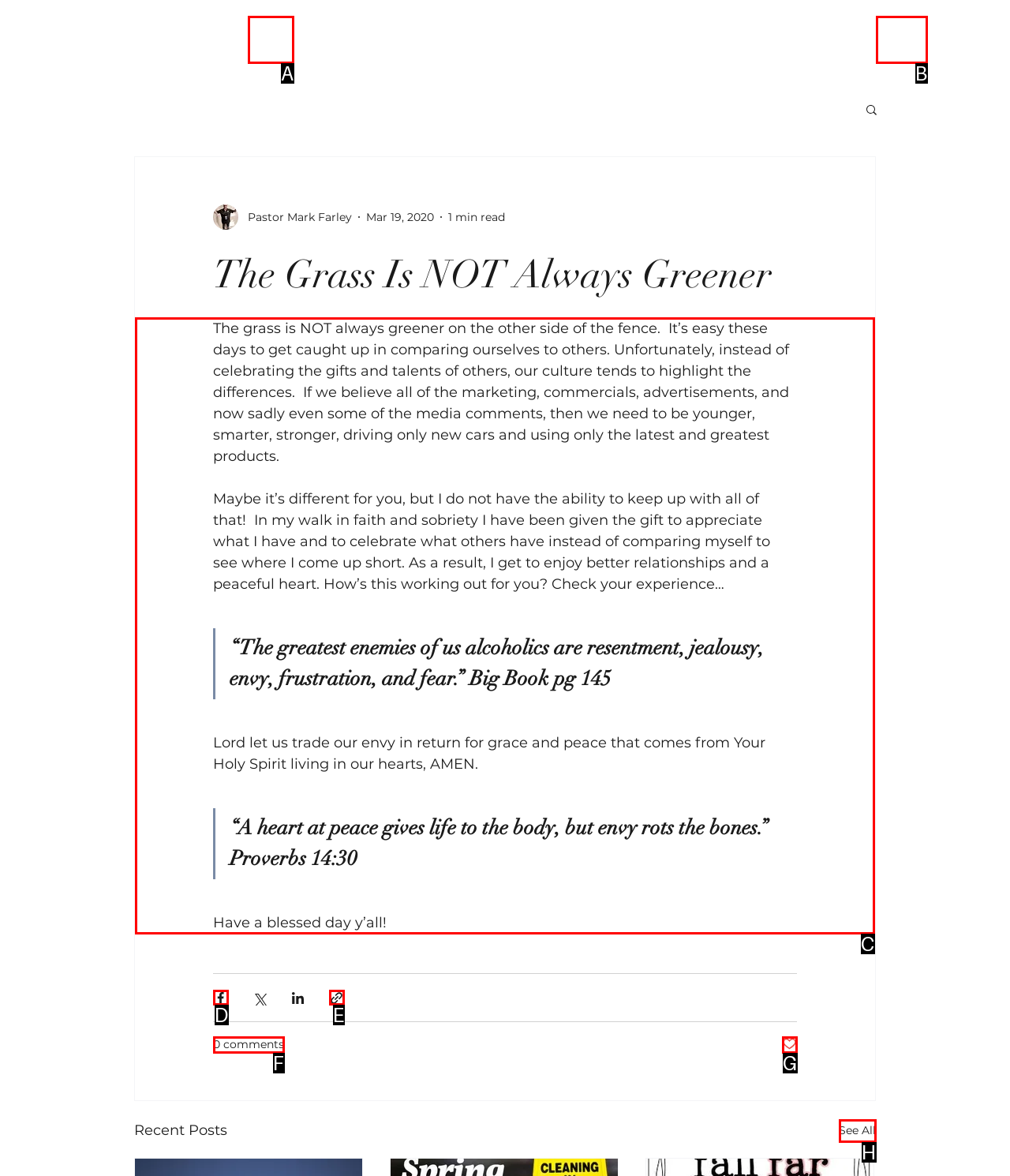Provide the letter of the HTML element that you need to click on to perform the task: View the Recent Posts section.
Answer with the letter corresponding to the correct option.

None